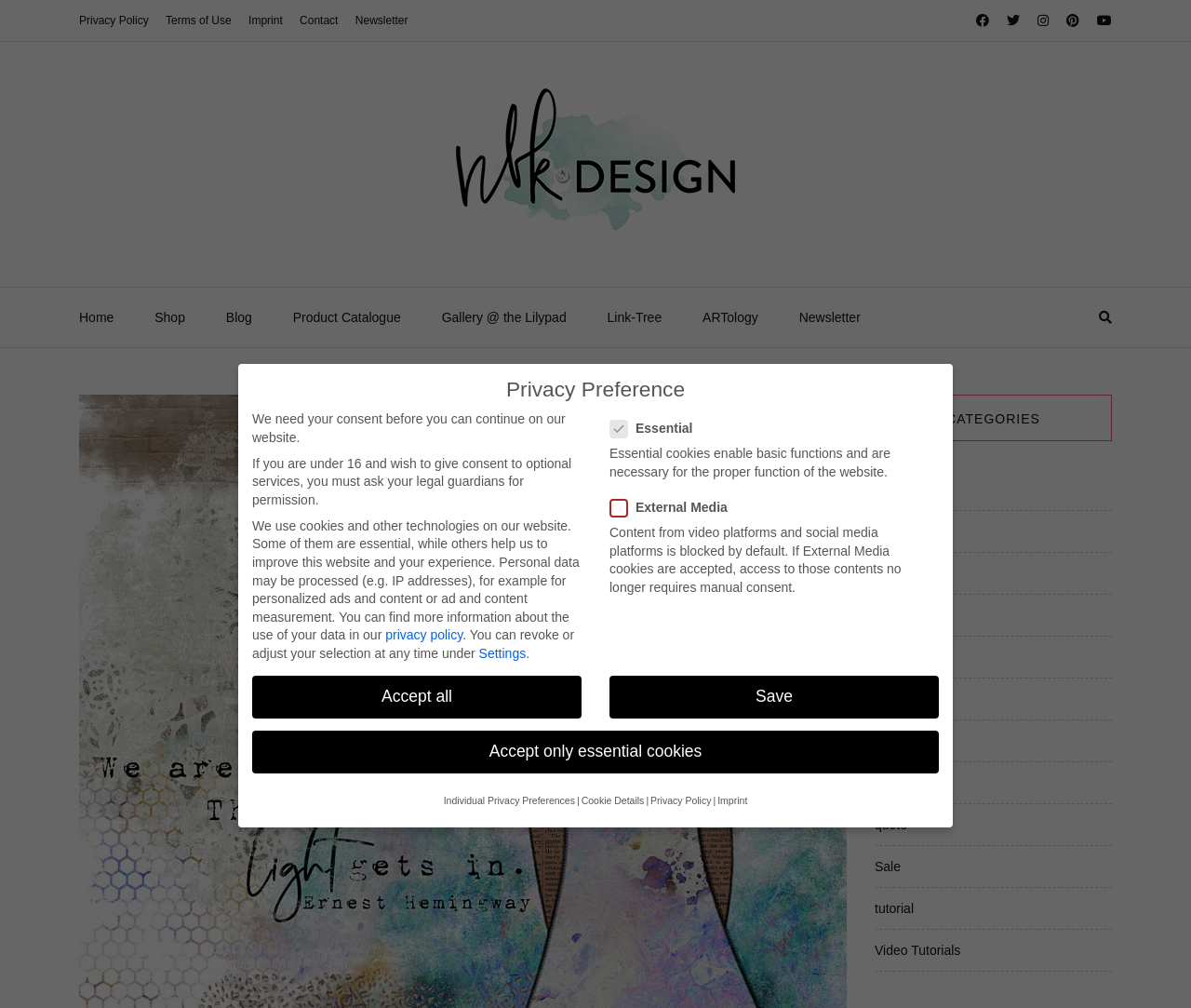Give a detailed account of the webpage.

This webpage is a digital painting website with a focus on art and design. At the top left corner, there are five links: "Privacy Policy", "Terms of Use", "Imprint", "Contact", and "Newsletter". Next to these links, there are five social media icons. 

Below these links, there is a heading "NBK-Design" with a link to the website's homepage. Underneath, there is a navigation menu with links to "Home", "Shop", "Blog", "Product Catalogue", "Gallery @ the Lilypad", "Link-Tree", "ARTology", and "Newsletter".

On the right side of the page, there is a section with a heading "CATEGORIES" and links to various categories such as "Blog", "BlogHop", "BYOC", and others.

The main content of the page is a privacy preference section. There is a heading "Privacy Preference" and a message explaining the use of cookies and personal data on the website. Below this message, there are three paragraphs of text explaining how personal data may be processed and how users can find more information about the use of their data.

Underneath the text, there is a group of checkboxes and buttons for managing privacy preferences. There are options to accept all cookies, save preferences, accept only essential cookies, and access individual privacy preferences. There are also buttons to access cookie details, privacy policy, and imprint.

At the very bottom of the page, there is a hidden link to the privacy policy.